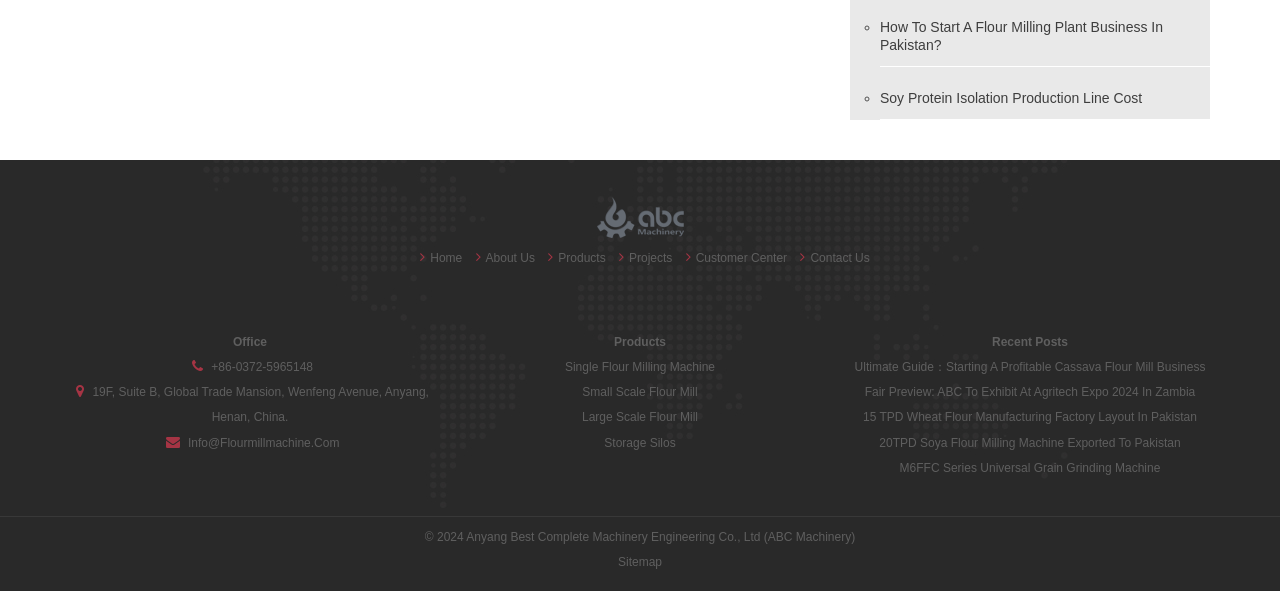Kindly determine the bounding box coordinates for the area that needs to be clicked to execute this instruction: "Click on the 'How To Start A Flour Milling Plant Business In Pakistan?' link".

[0.688, 0.01, 0.945, 0.111]